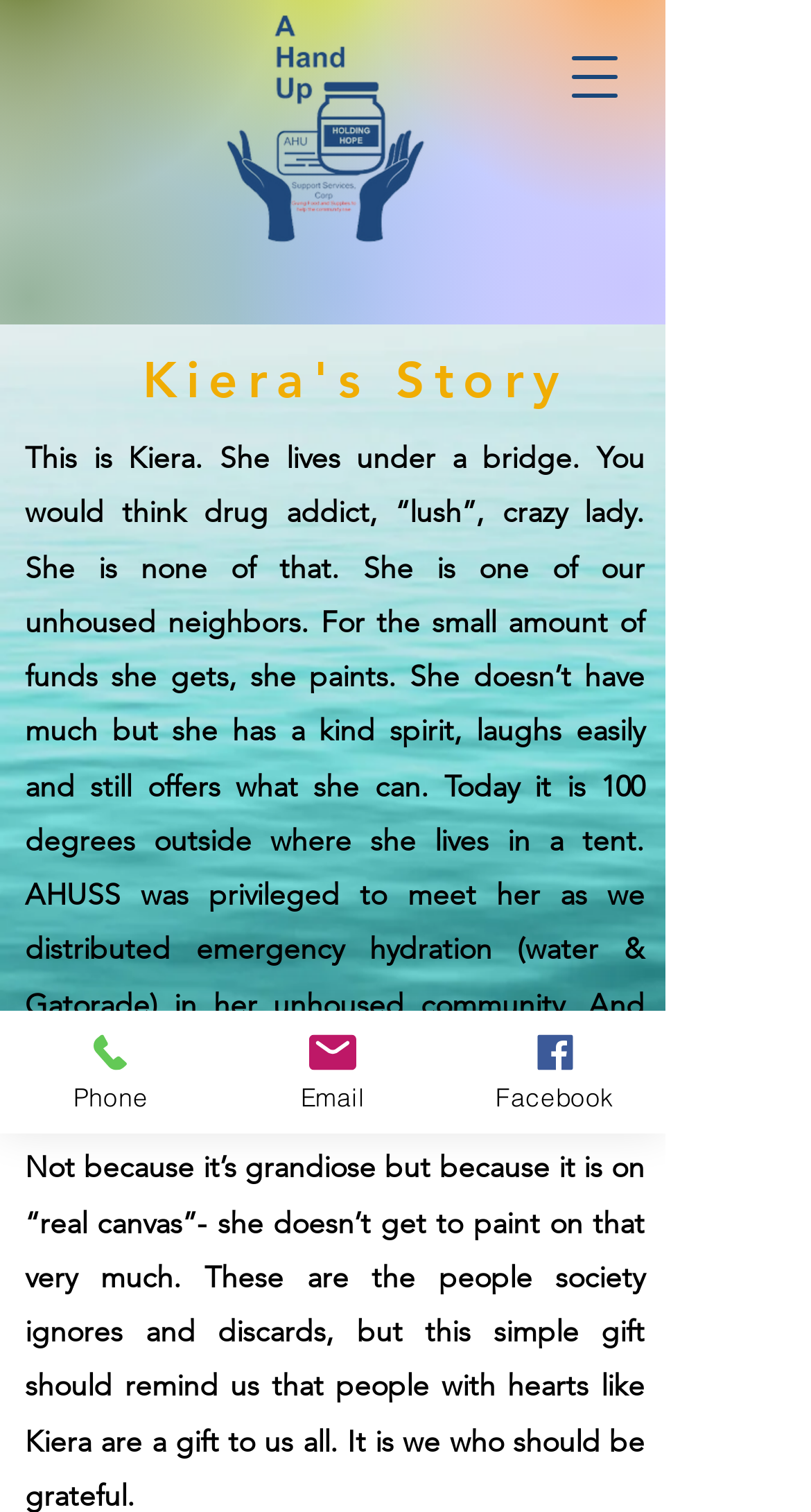Please answer the following question using a single word or phrase: 
What is the logo image filename?

NEW logo trans.png